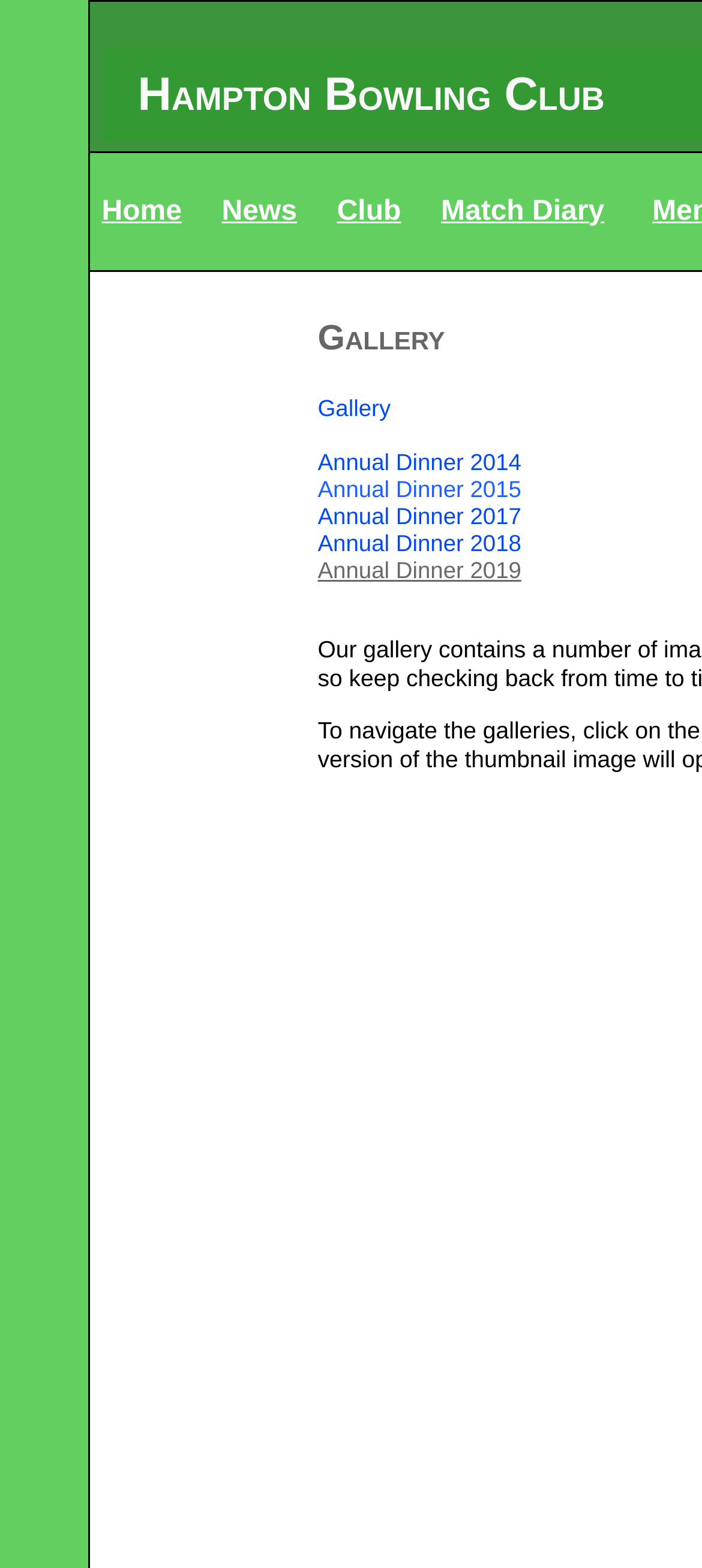With reference to the screenshot, provide a detailed response to the question below:
Is there a link to 'Annual Dinner 2019' on the page?

I searched the page and found a link with the text 'Annual Dinner 2019', which is located below the navigation bar.